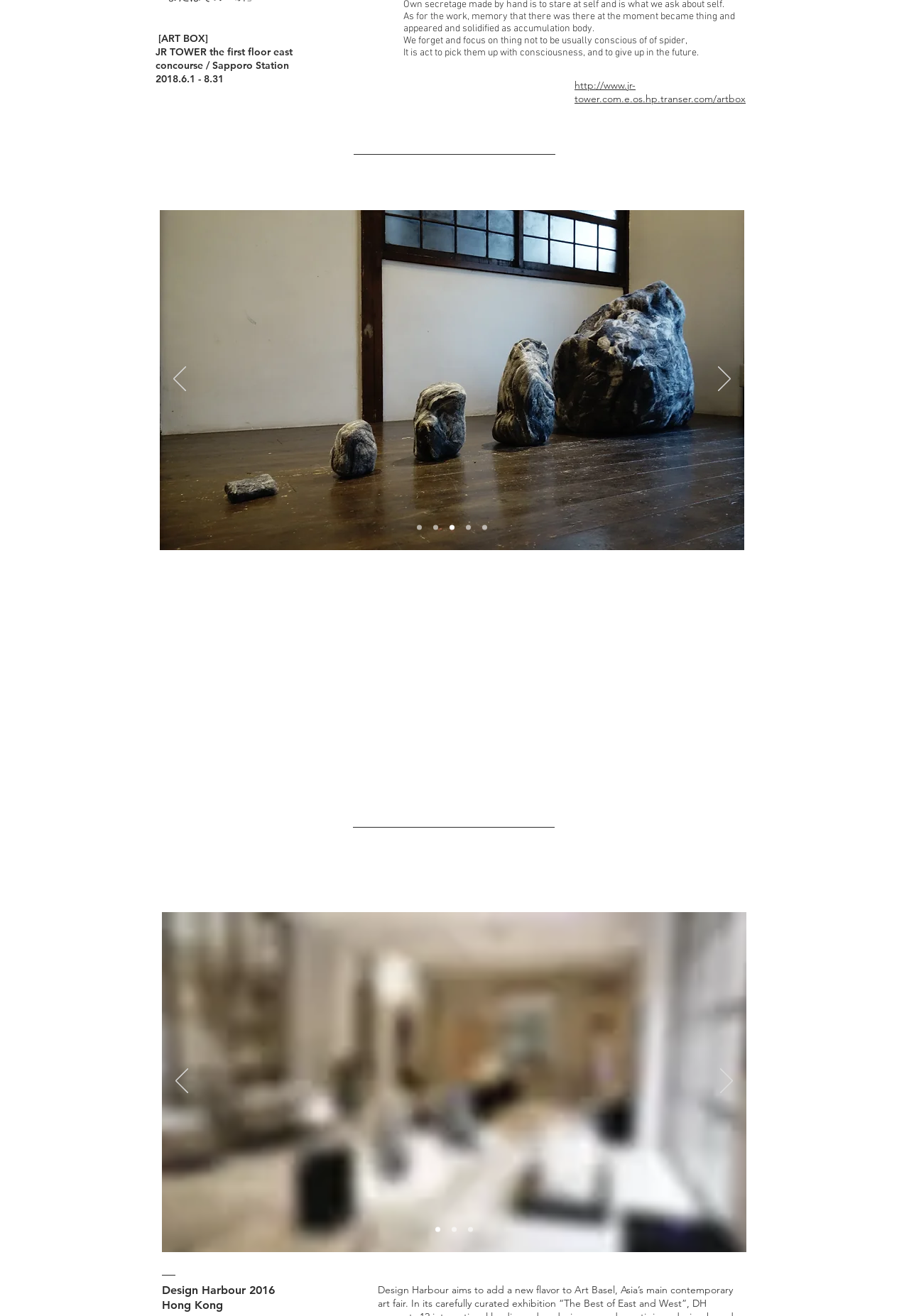Identify the bounding box coordinates for the UI element described by the following text: "Sign in". Provide the coordinates as four float numbers between 0 and 1, in the format [left, top, right, bottom].

None